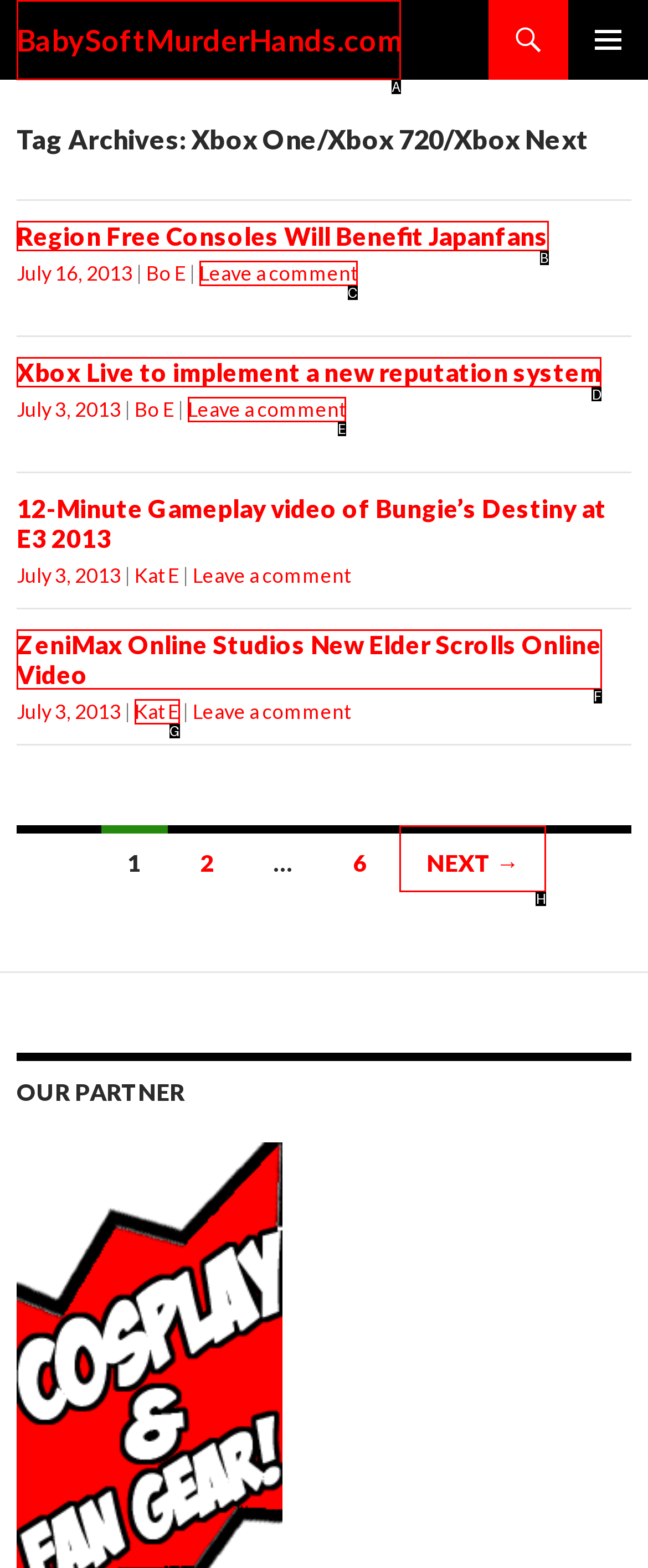Tell me which option I should click to complete the following task: Read the article 'Xbox Live to implement a new reputation system' Answer with the option's letter from the given choices directly.

D